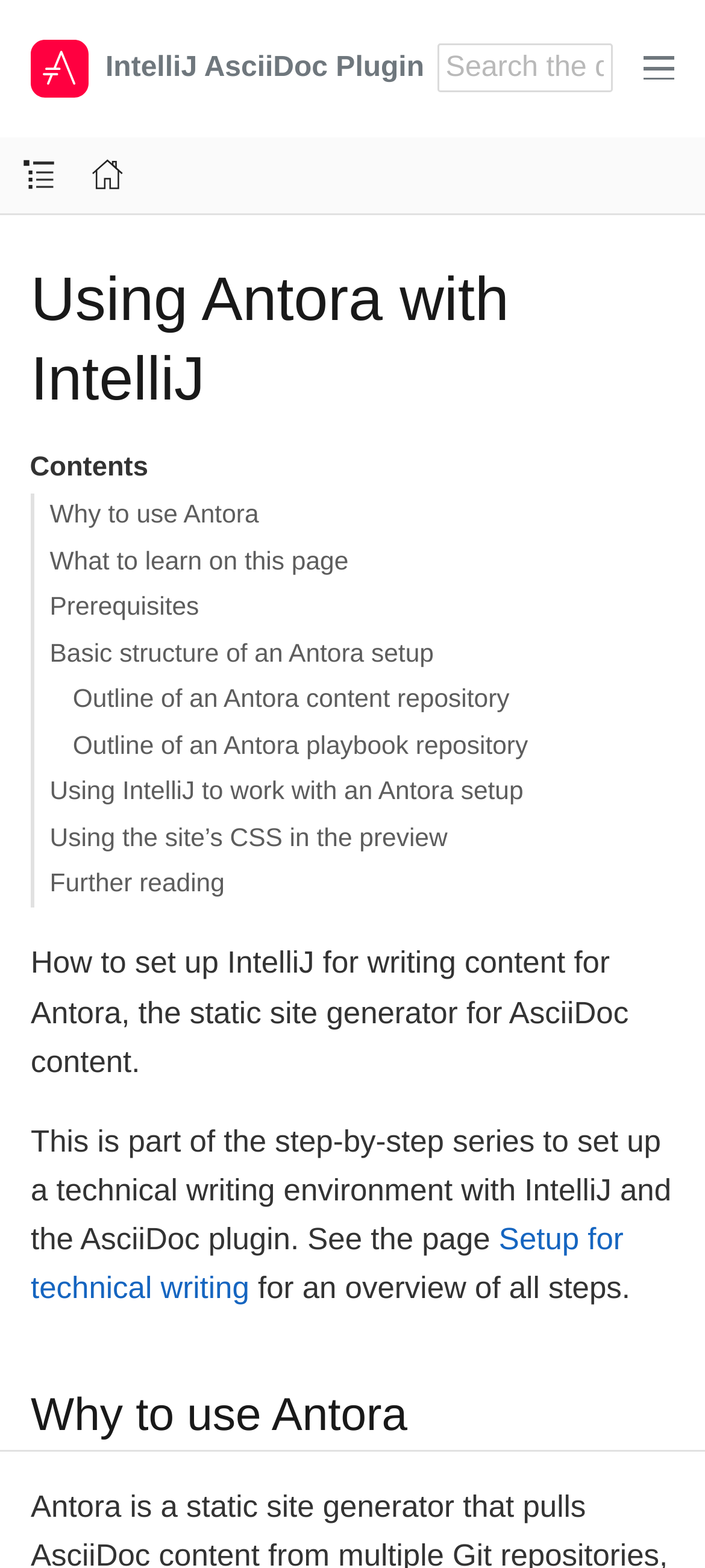Please give a succinct answer to the question in one word or phrase:
What is the purpose of this webpage?

Setup IntelliJ for Antora